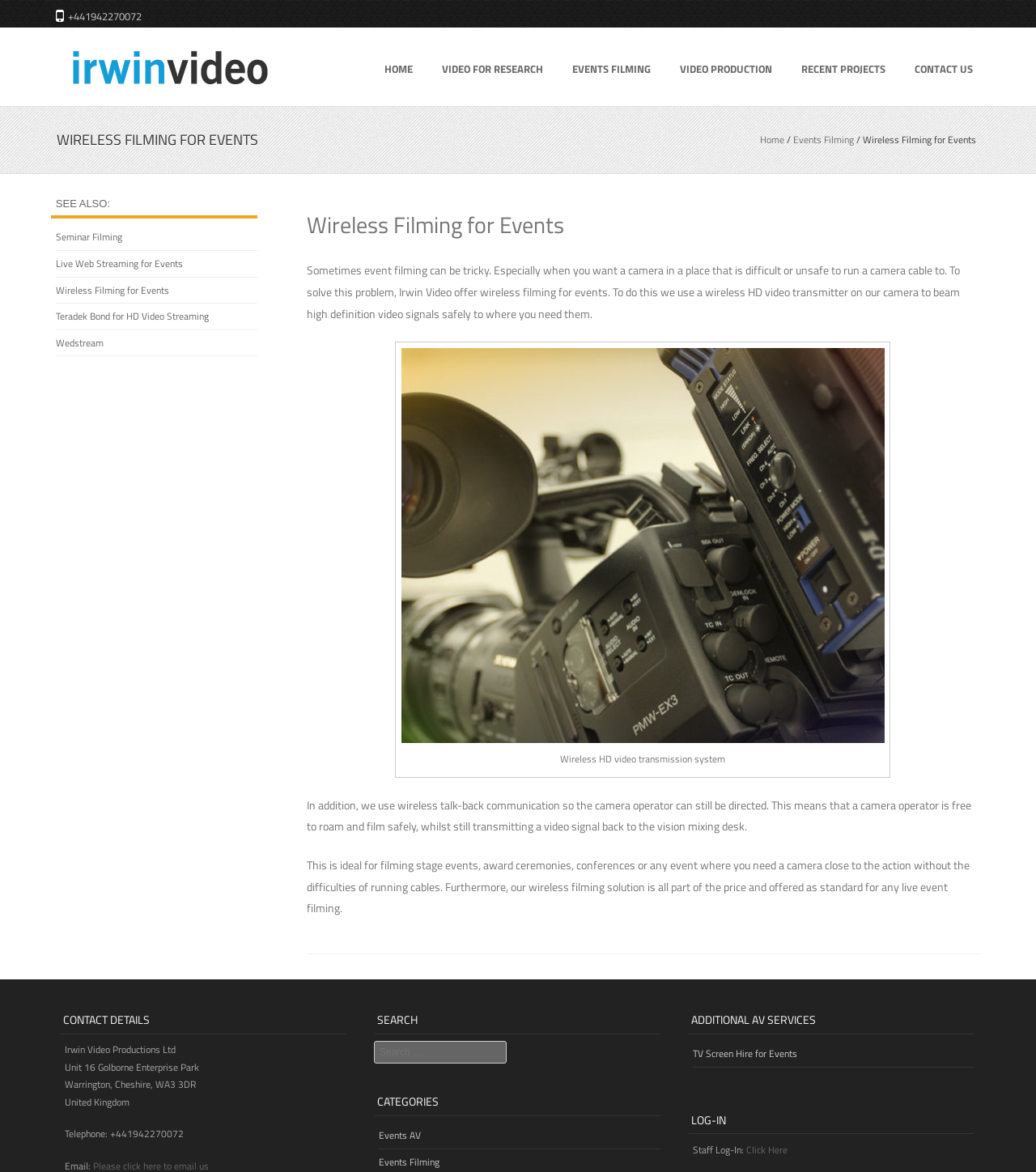Determine the bounding box coordinates of the region to click in order to accomplish the following instruction: "Search for something". Provide the coordinates as four float numbers between 0 and 1, specifically [left, top, right, bottom].

[0.361, 0.888, 0.489, 0.907]